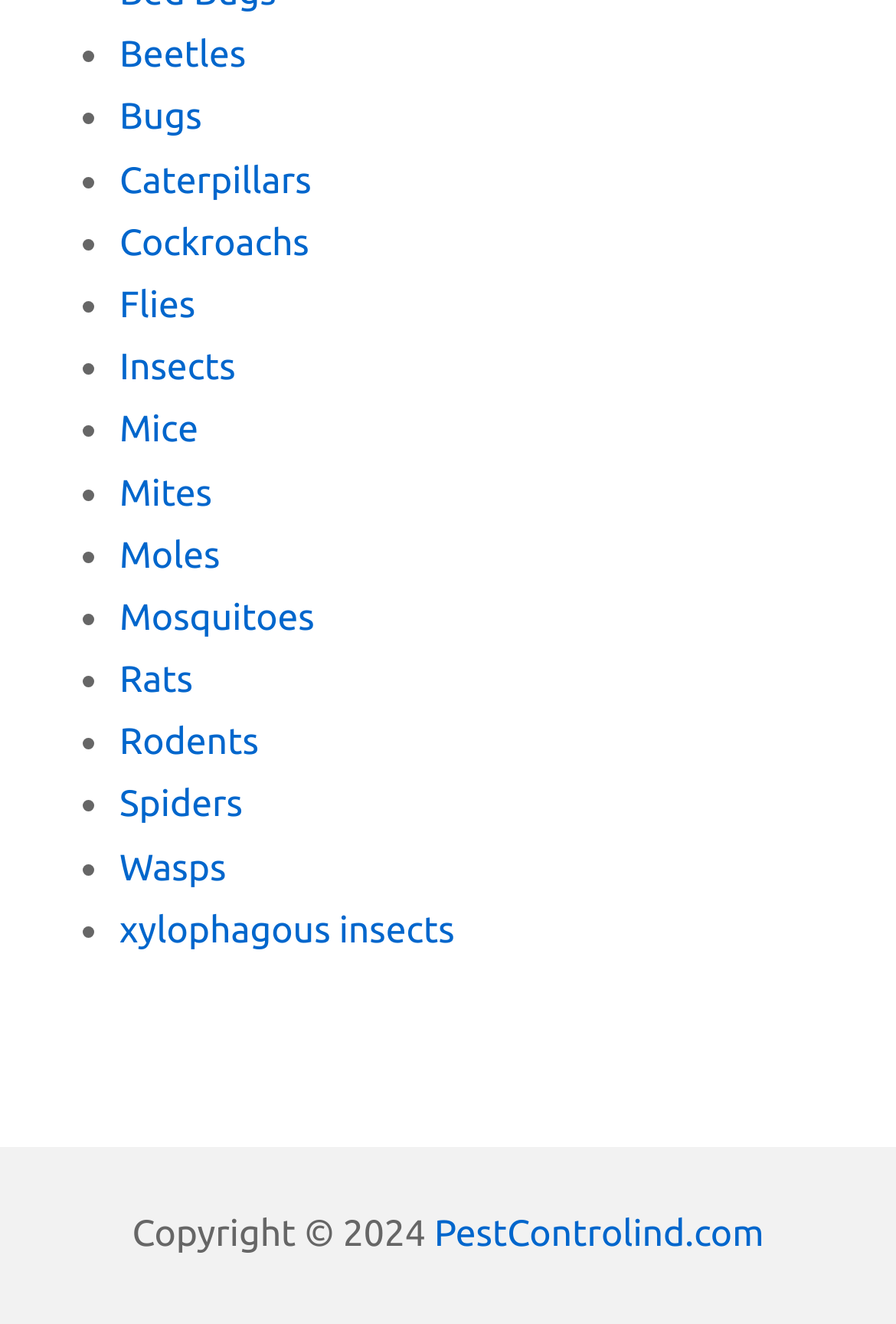What is the domain name of the website?
From the details in the image, provide a complete and detailed answer to the question.

I found the link element with the text 'PestControlind.com' at the bottom of the webpage, which is likely the domain name of the website.